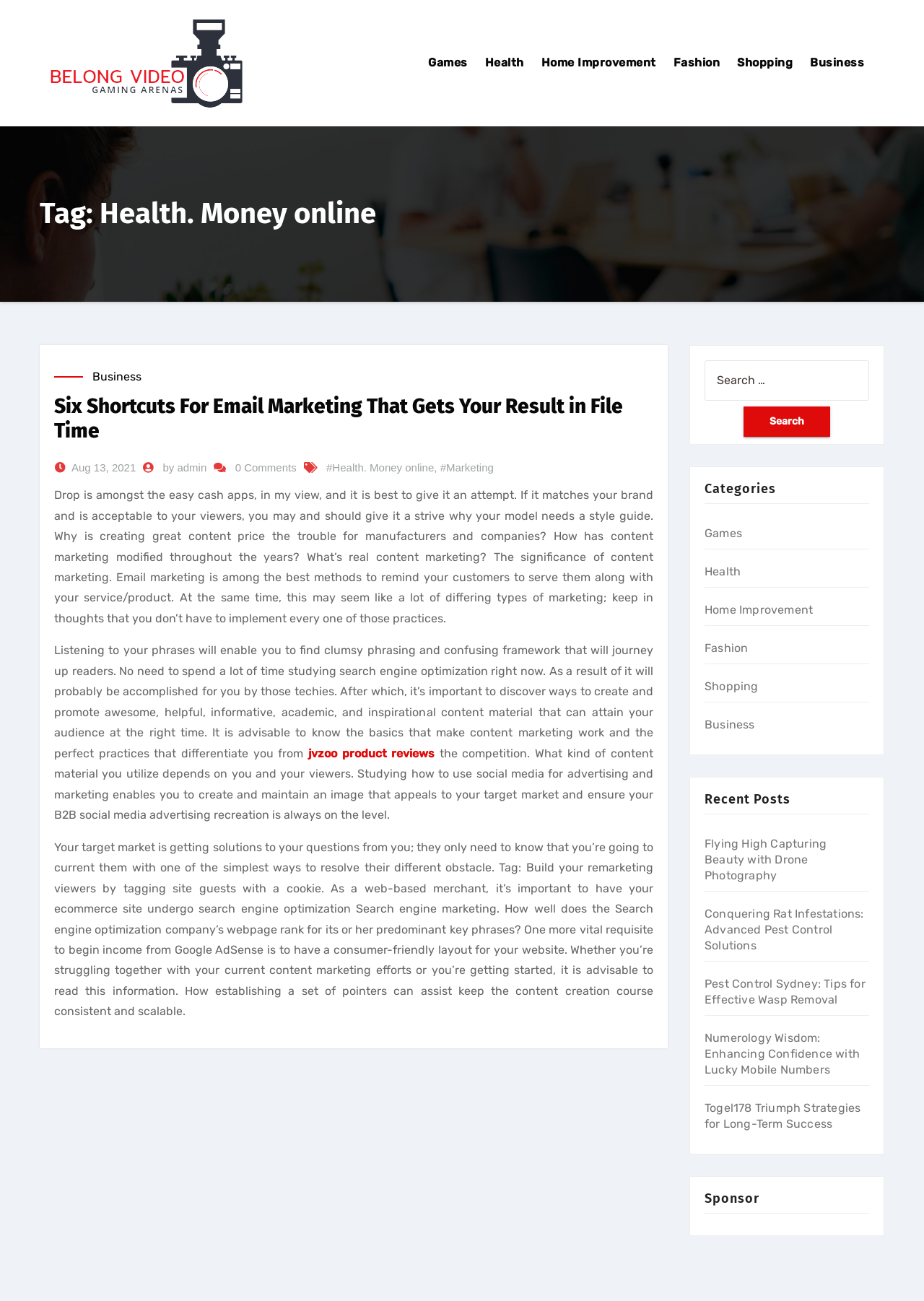What is the purpose of the search box?
Answer the question in as much detail as possible.

The search box is located in the sidebar of the website, and it has a placeholder text 'Search for:'. This suggests that the purpose of the search box is to allow users to search for specific content within the website.